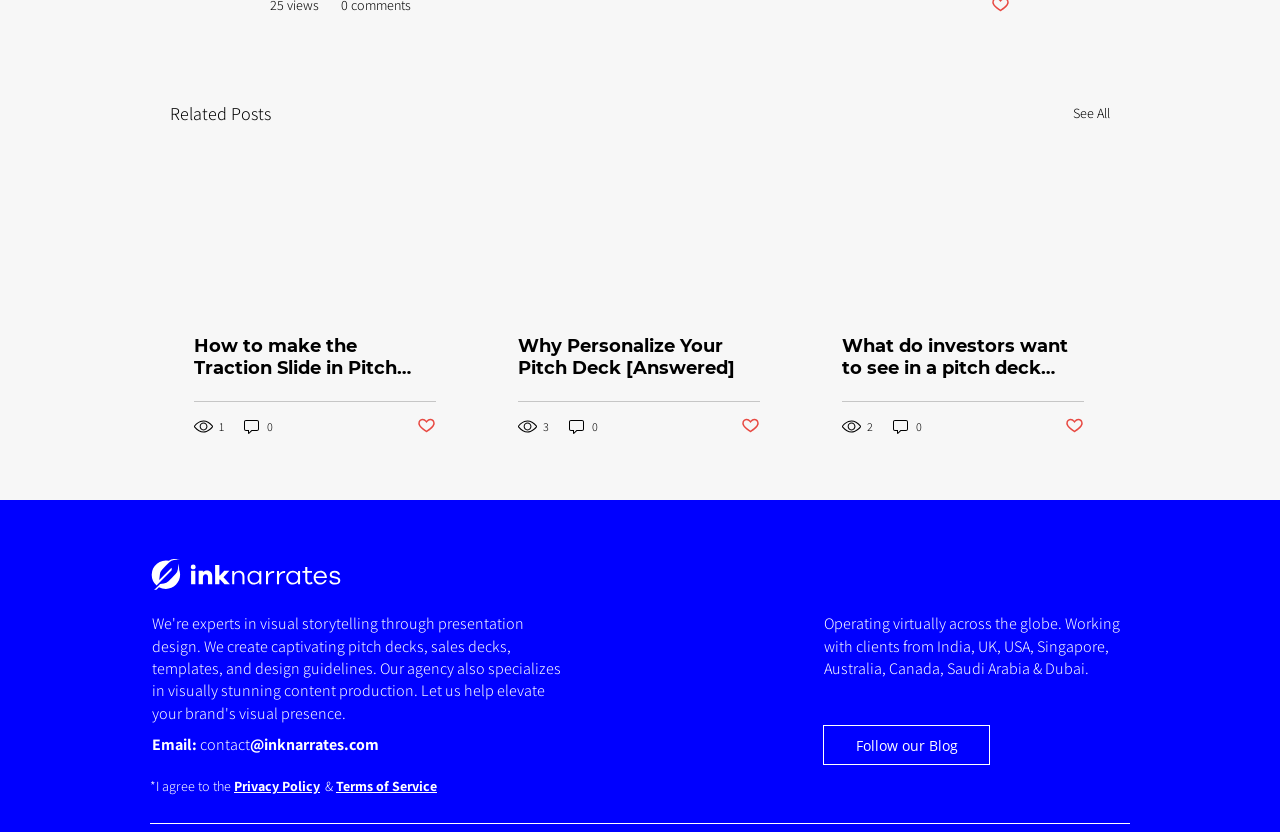Find the bounding box coordinates for the area that should be clicked to accomplish the instruction: "Visit the Presentation design agency link".

[0.117, 0.672, 0.267, 0.709]